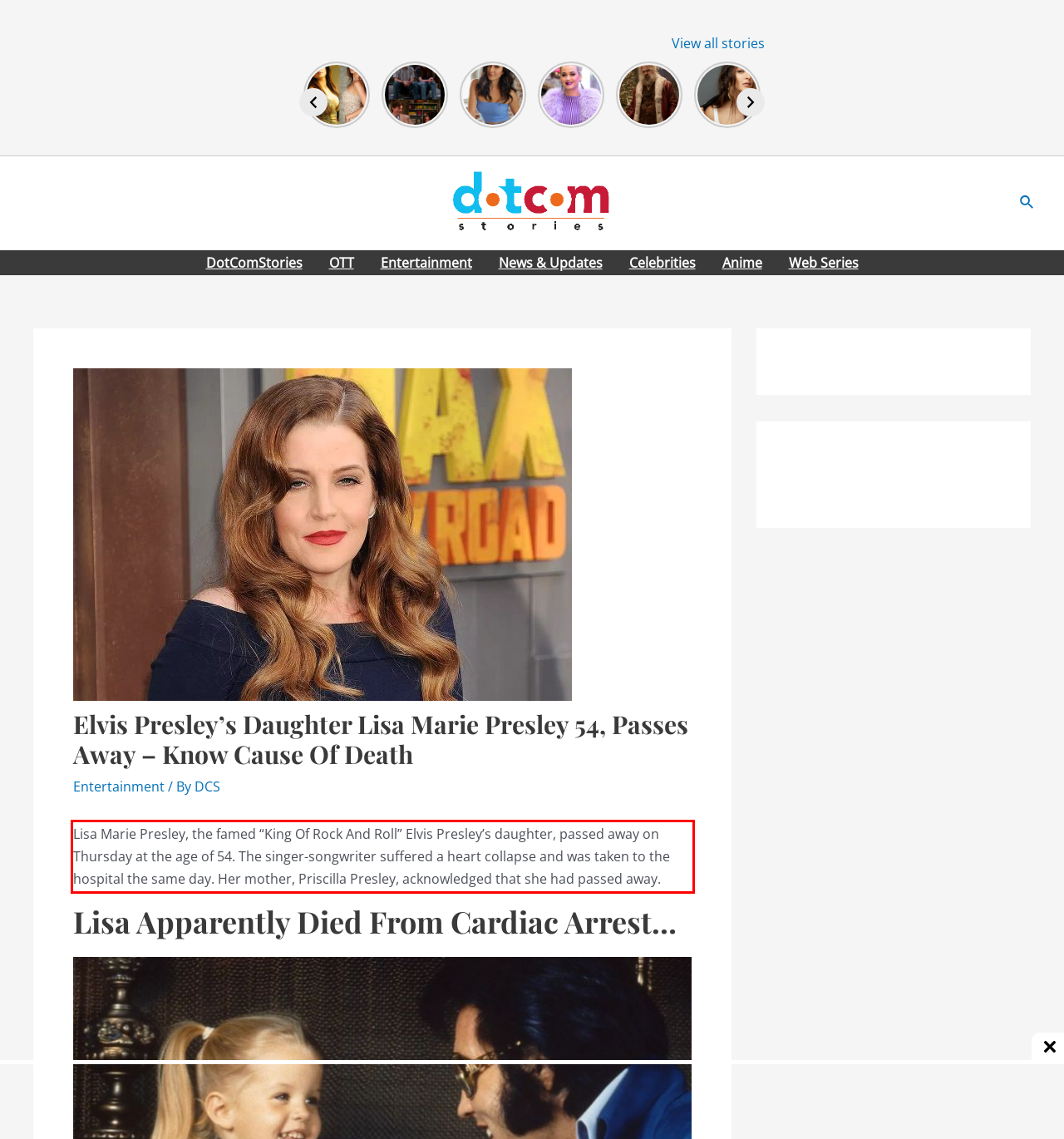Given the screenshot of the webpage, identify the red bounding box, and recognize the text content inside that red bounding box.

Lisa Marie Presley, the famed “King Of Rock And Roll” Elvis Presley’s daughter, passed away on Thursday at the age of 54. The singer-songwriter suffered a heart collapse and was taken to the hospital the same day. Her mother, Priscilla Presley, acknowledged that she had passed away.